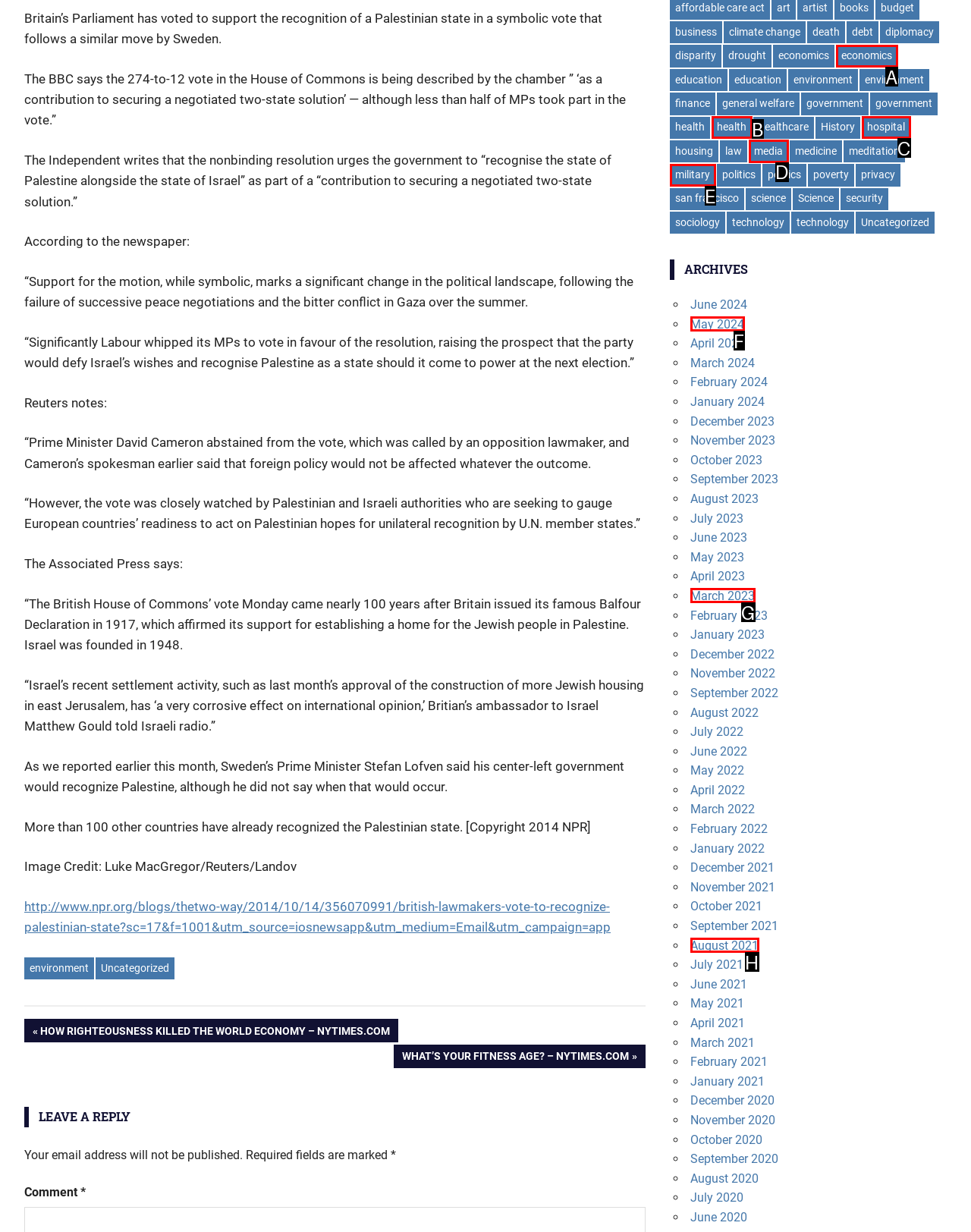Tell me which one HTML element best matches the description: August 2021
Answer with the option's letter from the given choices directly.

H